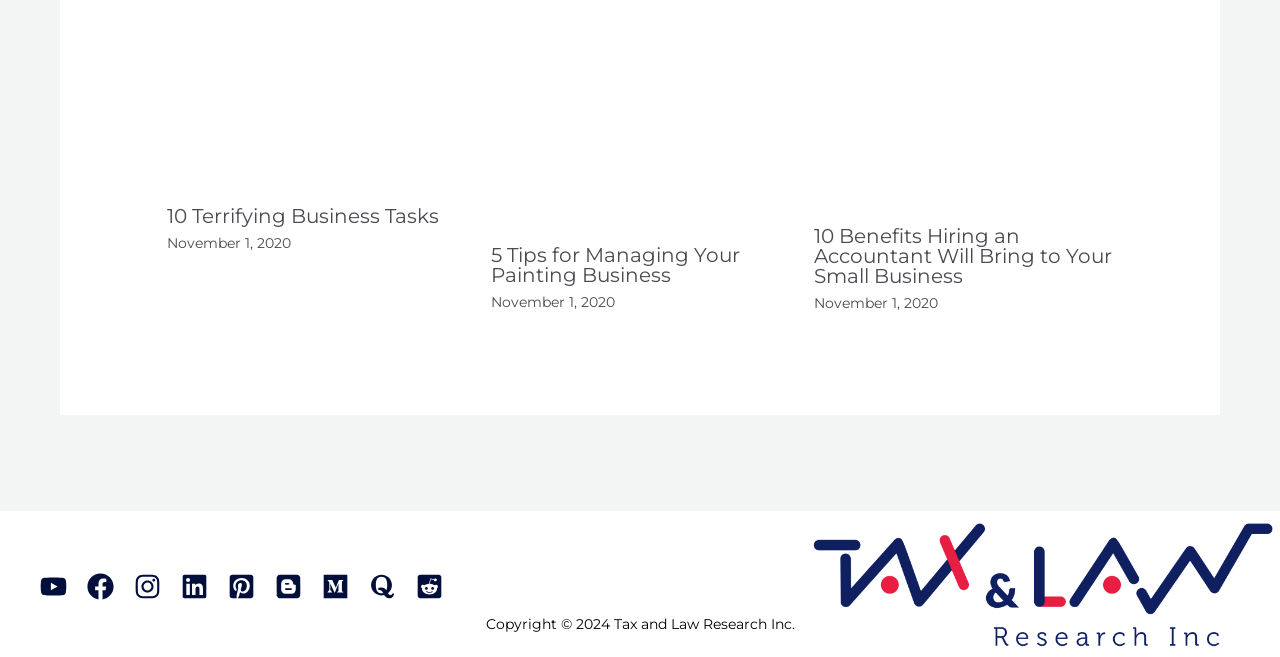Determine the bounding box coordinates for the region that must be clicked to execute the following instruction: "Read the article about hiring an accountant".

[0.636, 0.341, 0.869, 0.438]